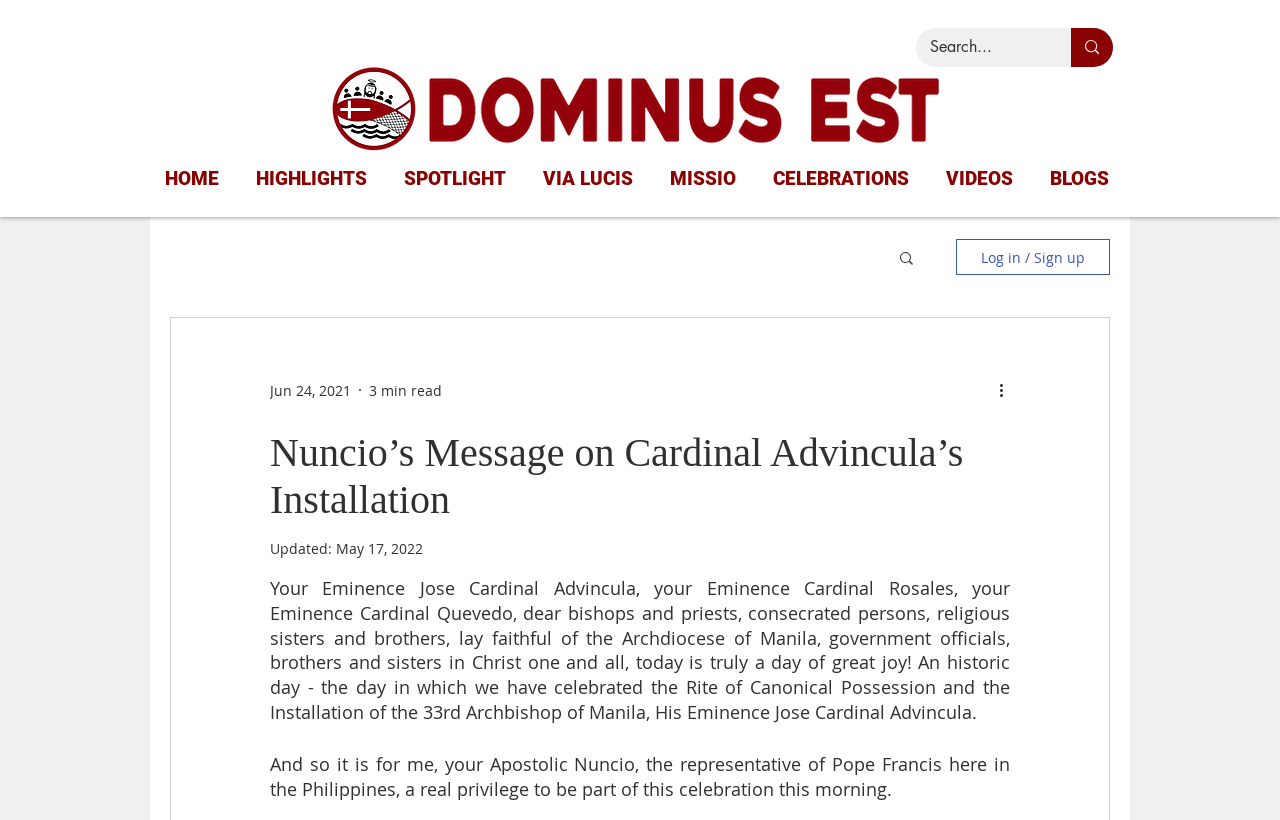Determine the coordinates of the bounding box for the clickable area needed to execute this instruction: "Click the HOME link".

[0.117, 0.188, 0.188, 0.248]